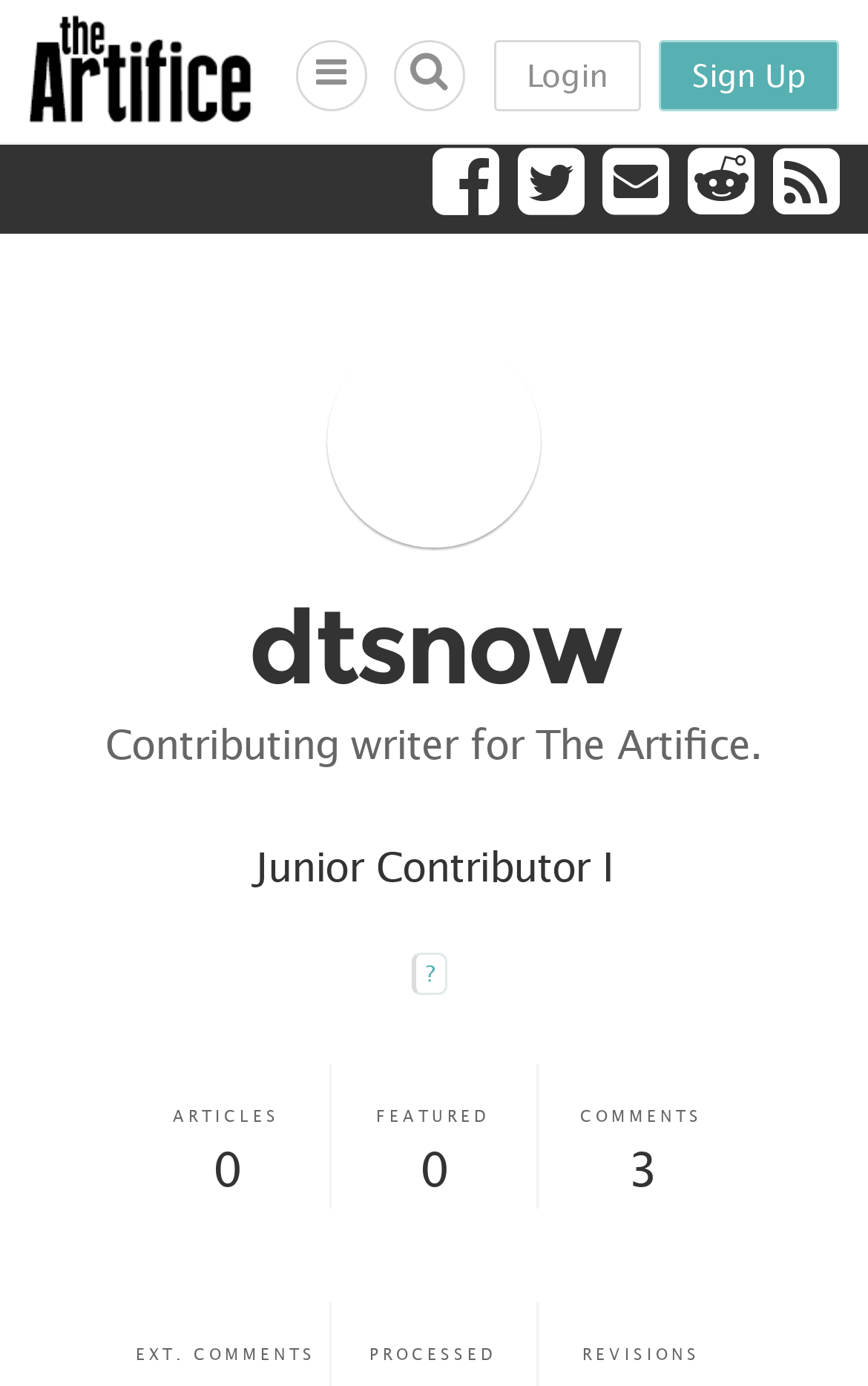Specify the bounding box coordinates of the region I need to click to perform the following instruction: "Click on the login link". The coordinates must be four float numbers in the range of 0 to 1, i.e., [left, top, right, bottom].

[0.568, 0.029, 0.739, 0.08]